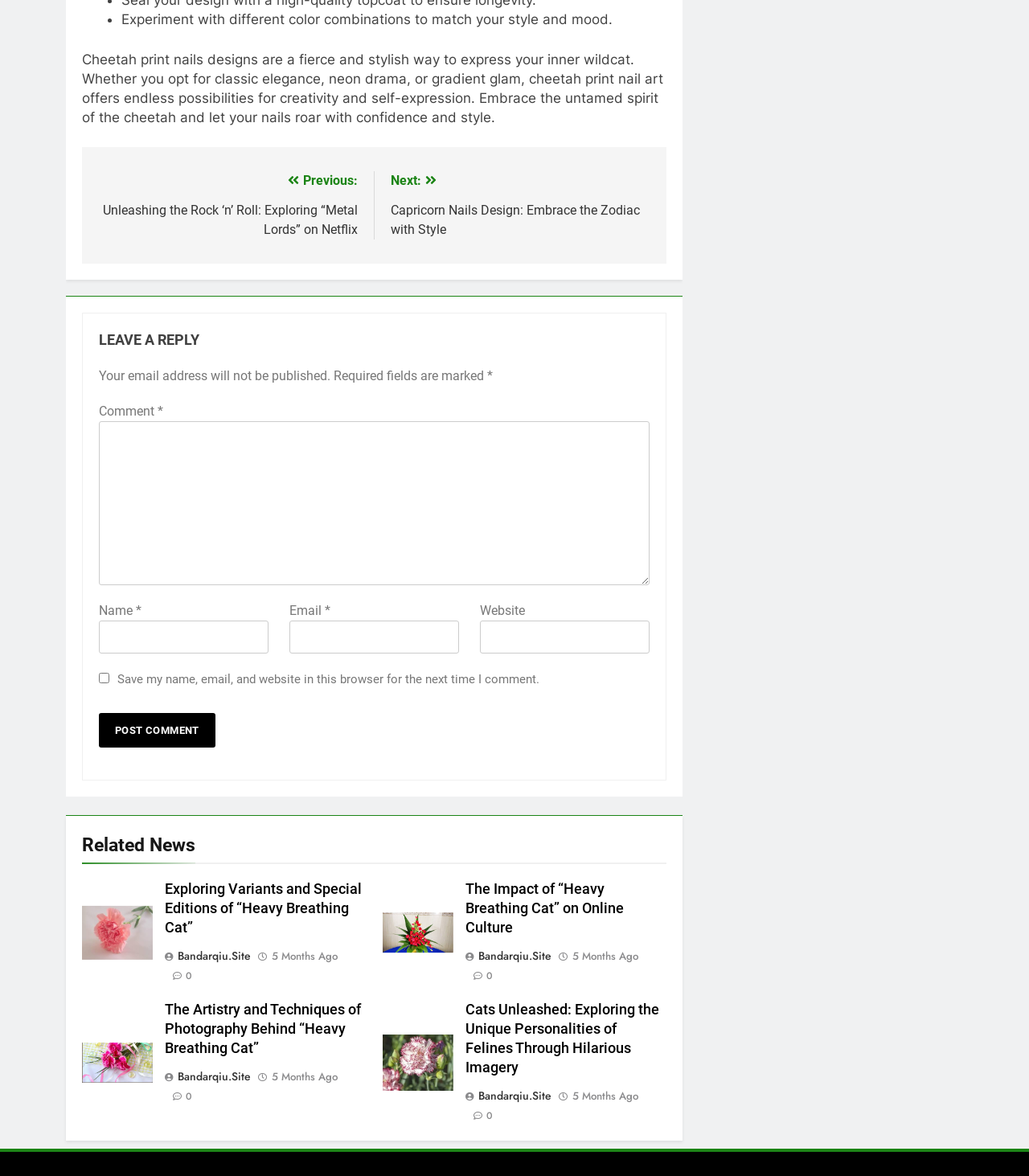Please identify the bounding box coordinates of the element's region that I should click in order to complete the following instruction: "Post a comment". The bounding box coordinates consist of four float numbers between 0 and 1, i.e., [left, top, right, bottom].

[0.096, 0.607, 0.209, 0.636]